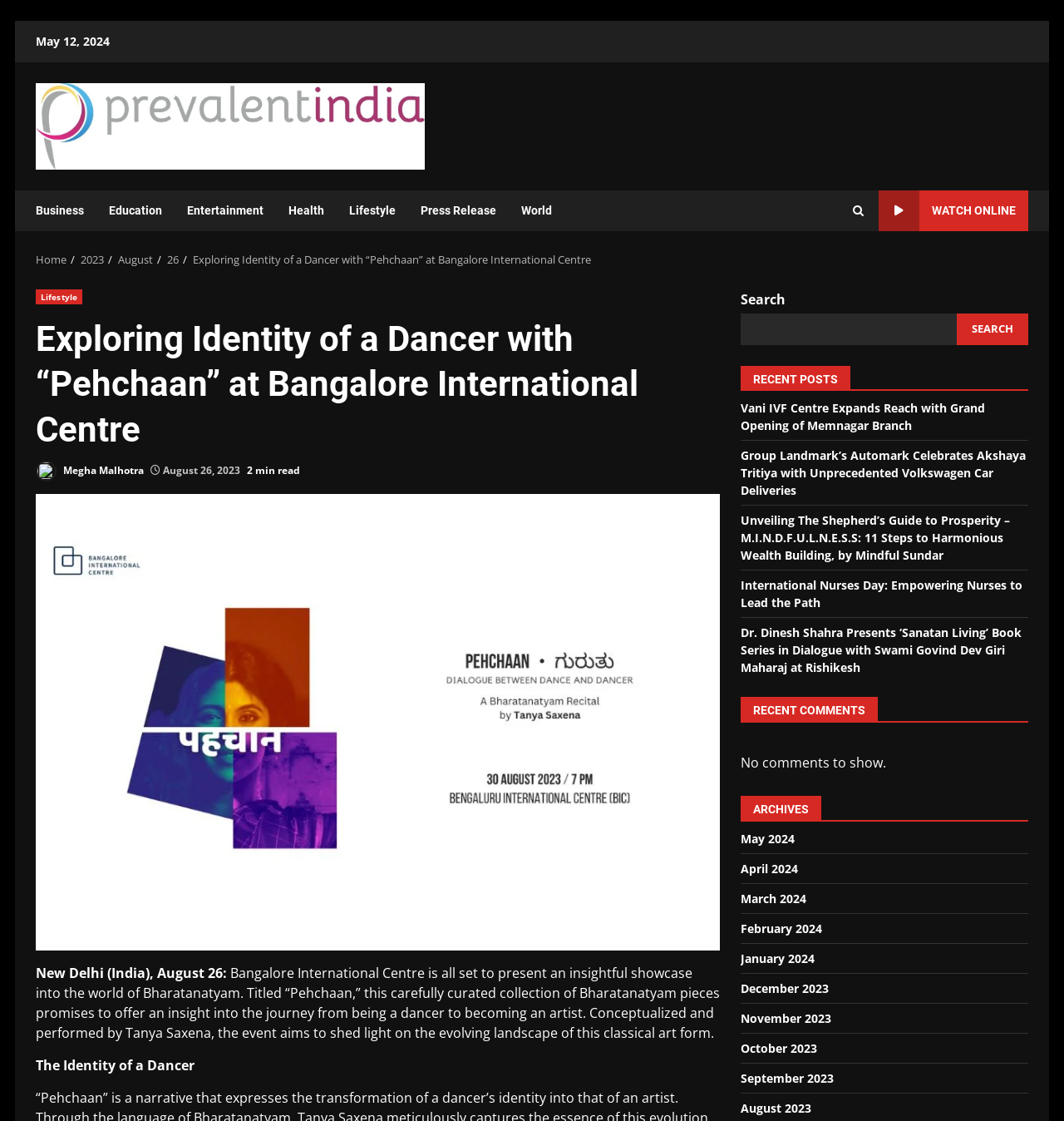How many minutes does it take to read the article?
Refer to the image and respond with a one-word or short-phrase answer.

2 min